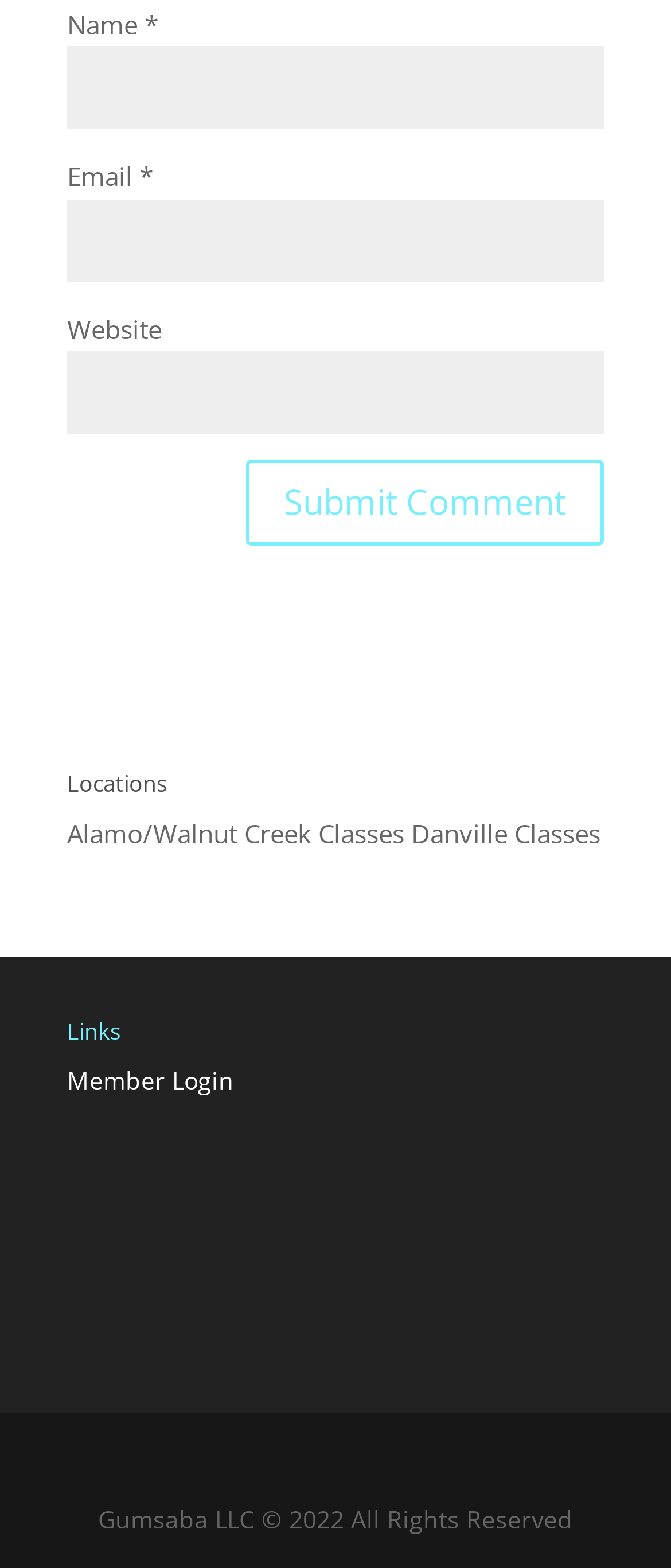Please determine the bounding box coordinates for the element that should be clicked to follow these instructions: "Login as a member".

[0.1, 0.678, 0.349, 0.699]